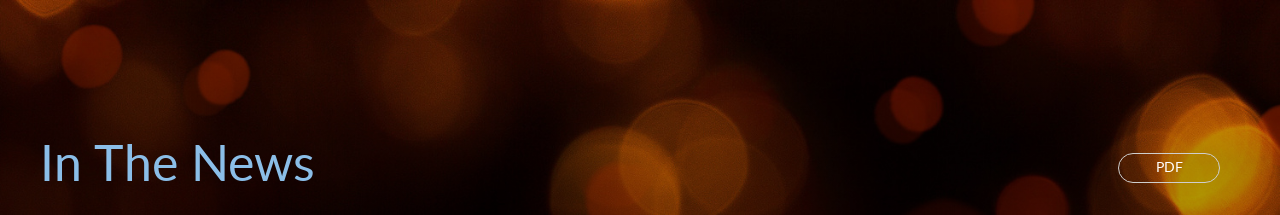With reference to the screenshot, provide a detailed response to the question below:
What type of content is featured in this section?

The header 'In The News' likely indicates a section of a webpage dedicated to recent announcements or newsworthy updates related to the organization or its members, suggesting that this section features news-related content.